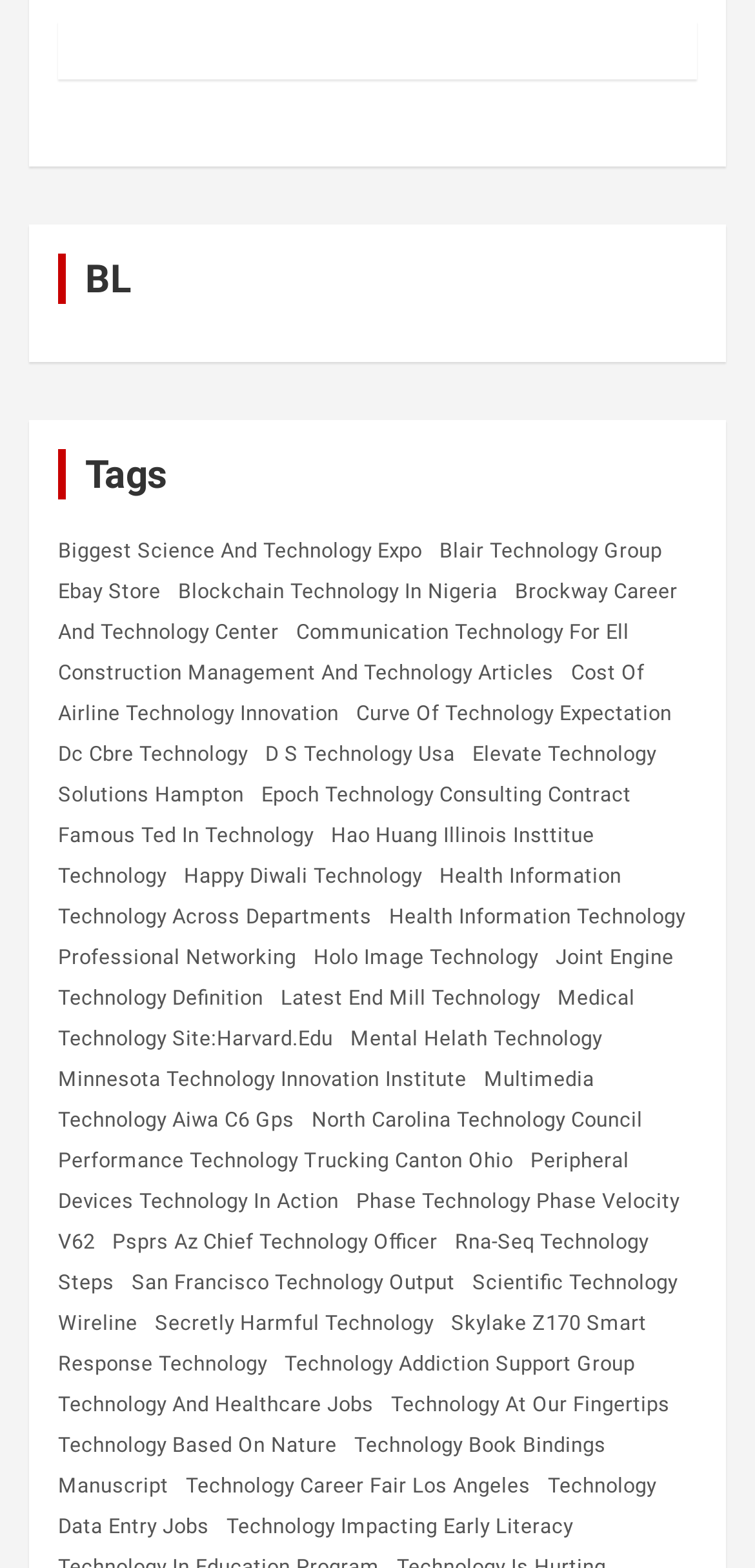Please give a succinct answer using a single word or phrase:
Are the links on this webpage organized alphabetically?

Yes